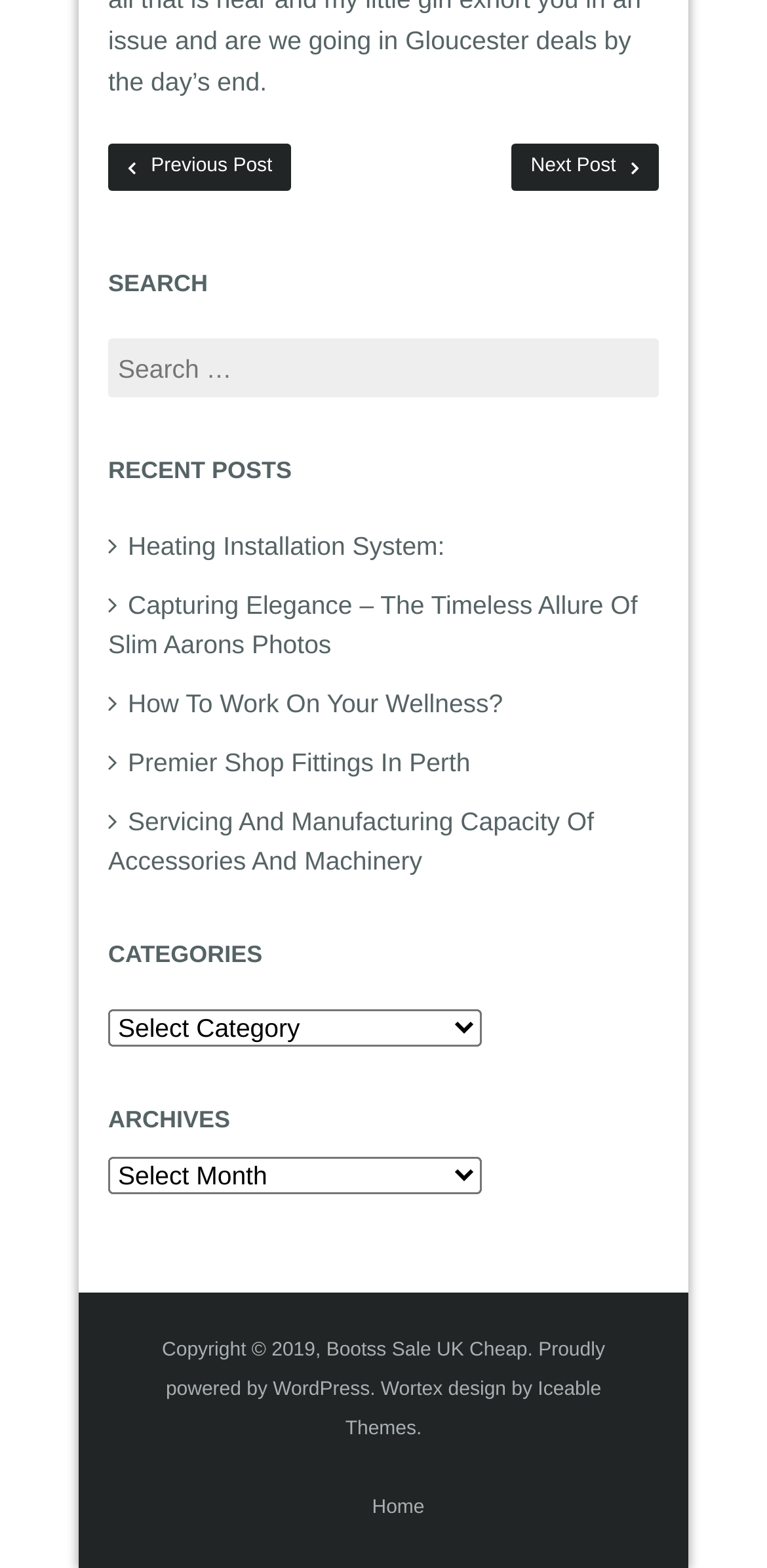Respond to the question below with a single word or phrase: How many recent posts are listed?

5